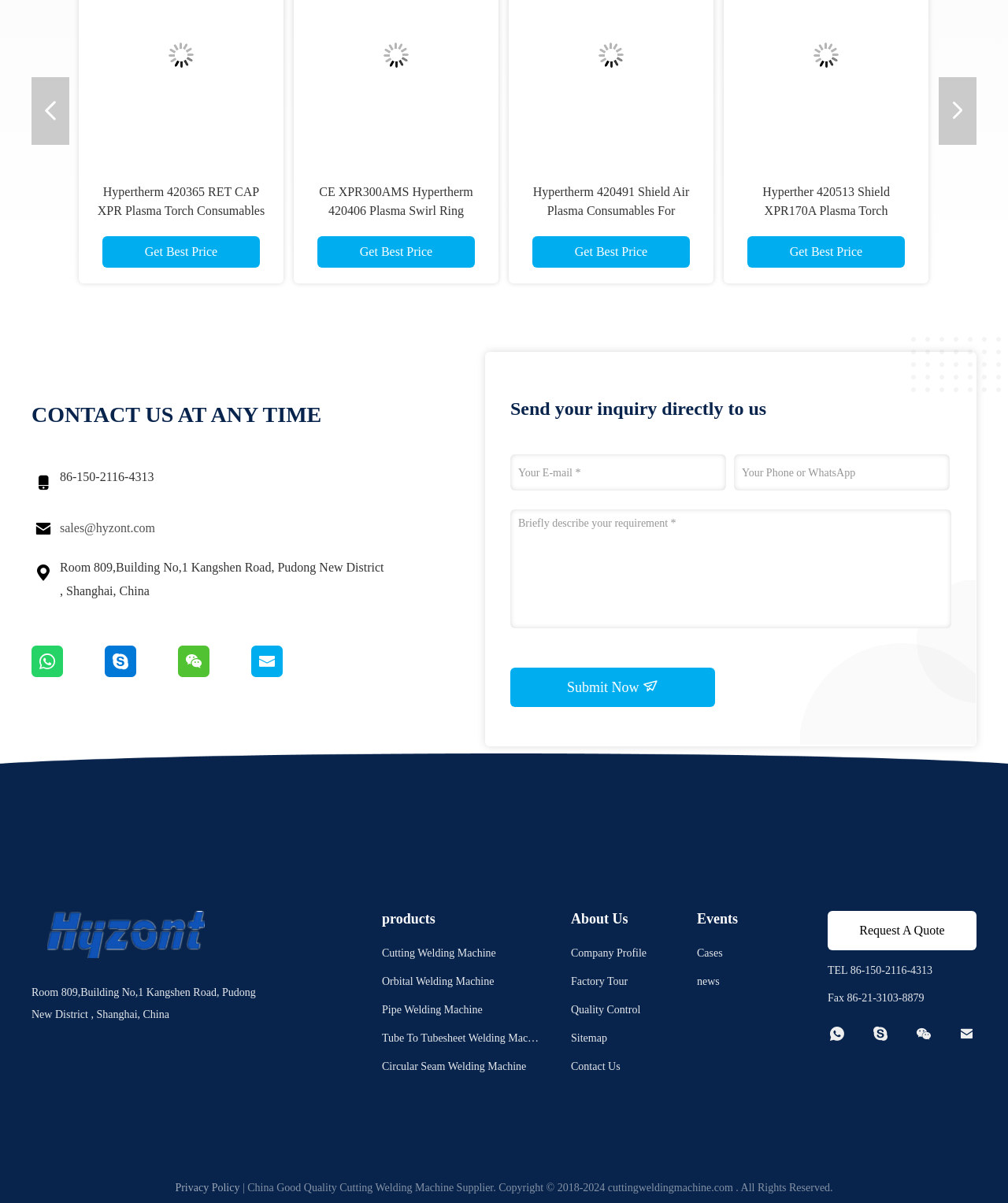What is the company's email address?
Please use the image to deliver a detailed and complete answer.

I found the company's email address at the bottom of the page, and it is listed as sales@hyzont.com.